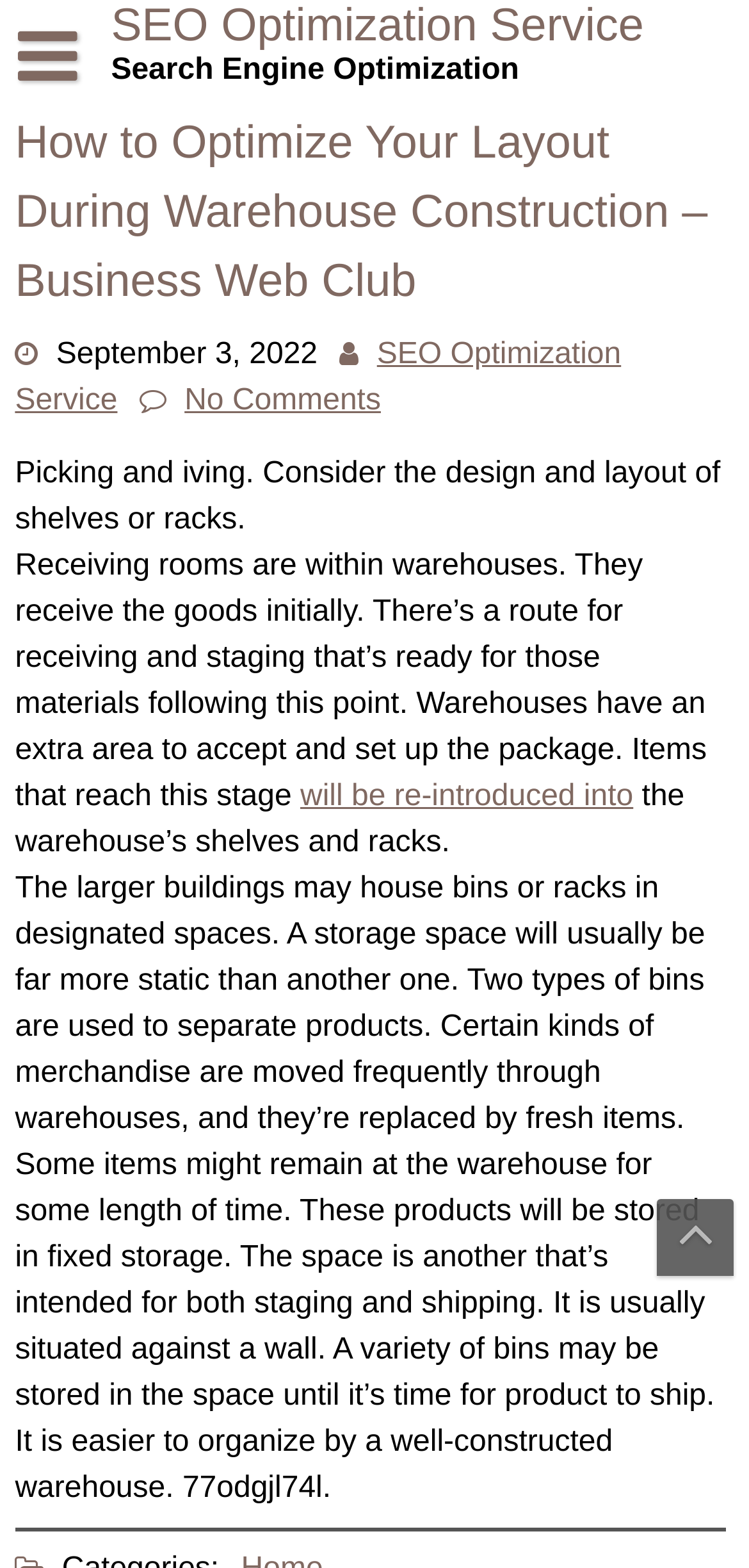Based on the element description "will be re-introduced into", predict the bounding box coordinates of the UI element.

[0.401, 0.498, 0.846, 0.518]